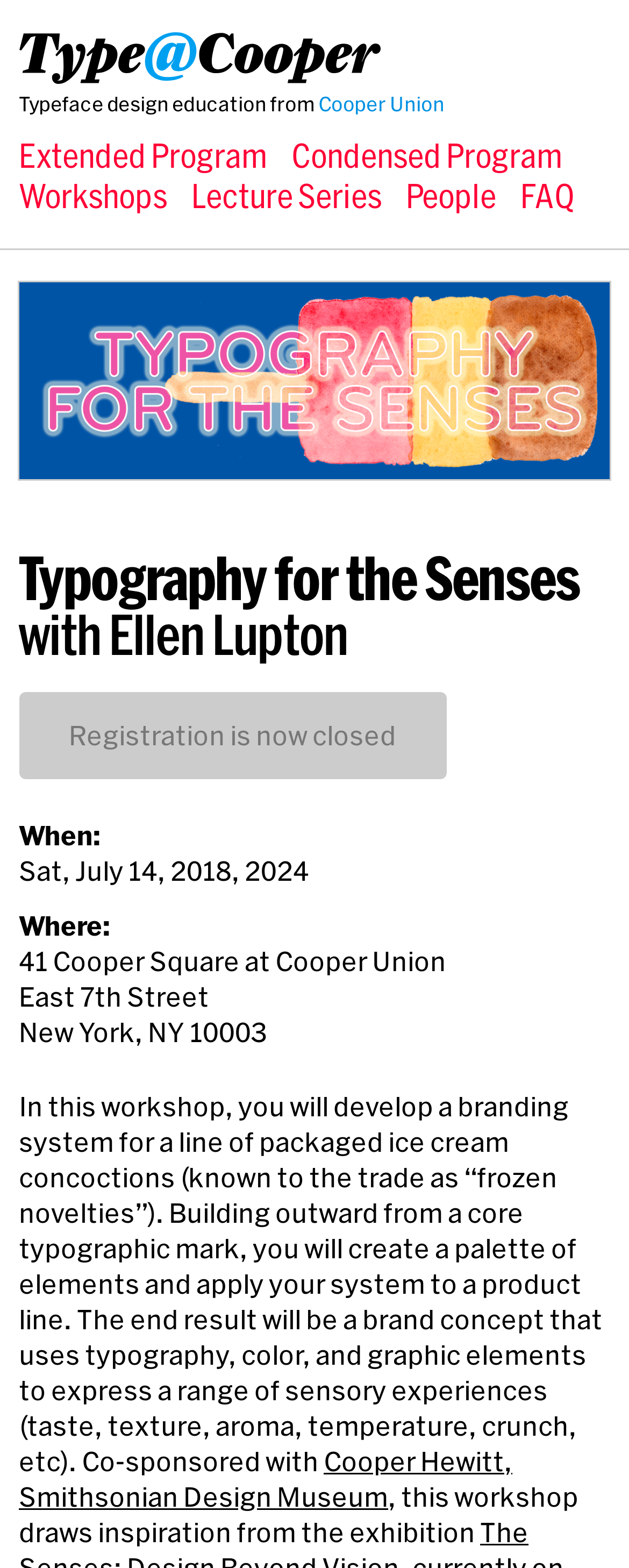Describe in detail what you see on the webpage.

The webpage is about Type@Cooper, a typography education program. At the top, there is a heading "Type@Cooper" with a link and an image of the same name. Below it, there is a brief description "Typeface design education from Cooper Union". 

To the right of the description, there are links to "Cooper Union", "Extended Program", "Condensed Program", "Workshops", "Lecture Series", "People", and "FAQ". 

Below these links, there is a large image with a heading "Typography for the Senses with Ellen Lupton" on top of it. The image takes up most of the width of the page. 

Below the image, there is a long paragraph describing a workshop where participants will develop a branding system for a line of packaged ice cream. The workshop is co-sponsored with the Cooper Hewitt, Smithsonian Design Museum, and the description mentions an exhibition that inspired the workshop.

Further down, there is a notice that "Registration is now closed". Below it, there are details about the workshop, including the date, time, and location, which is at 41 Cooper Square at Cooper Union in New York City.